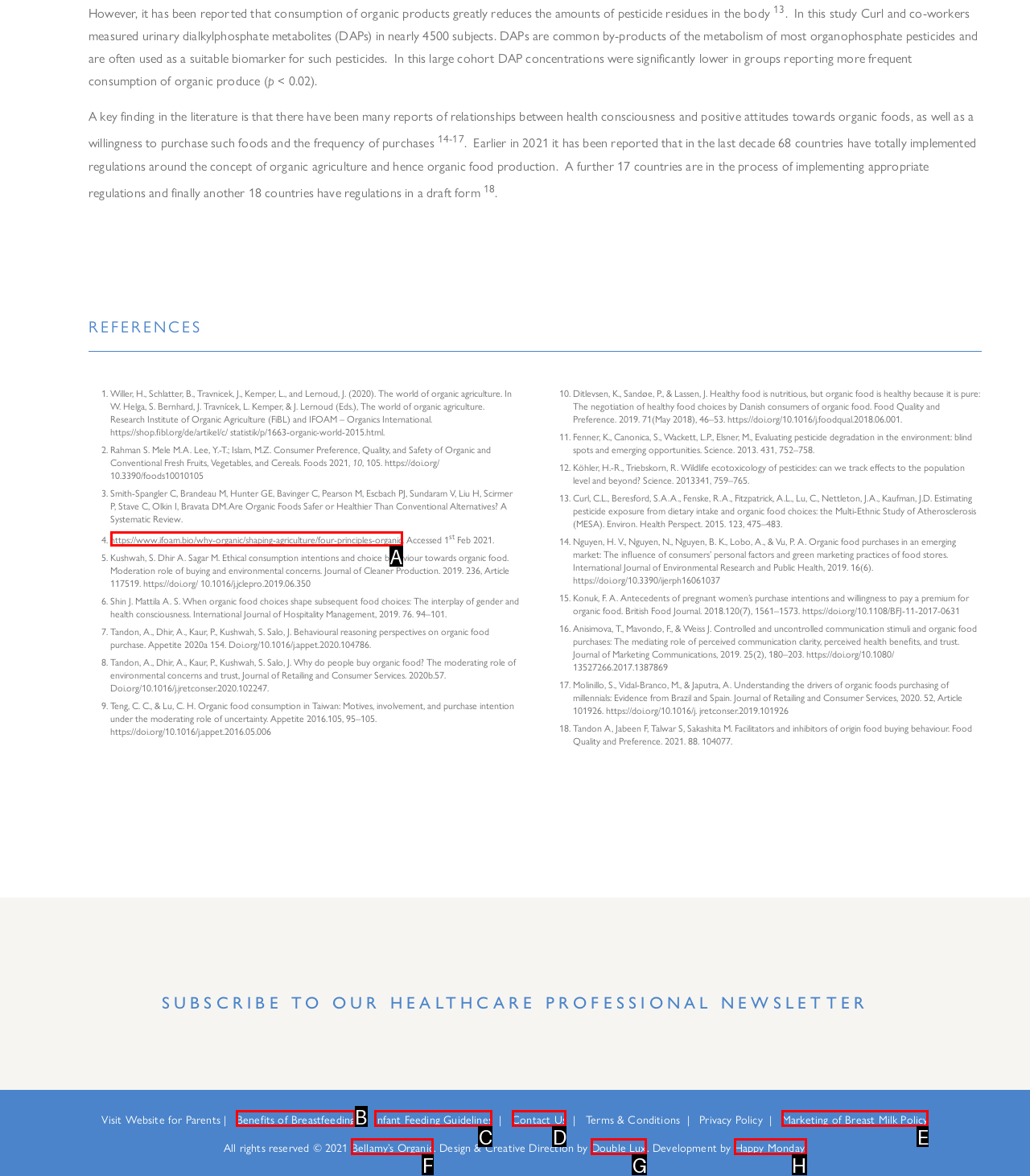Based on the element description: Bellamy’s Organic, choose the best matching option. Provide the letter of the option directly.

F